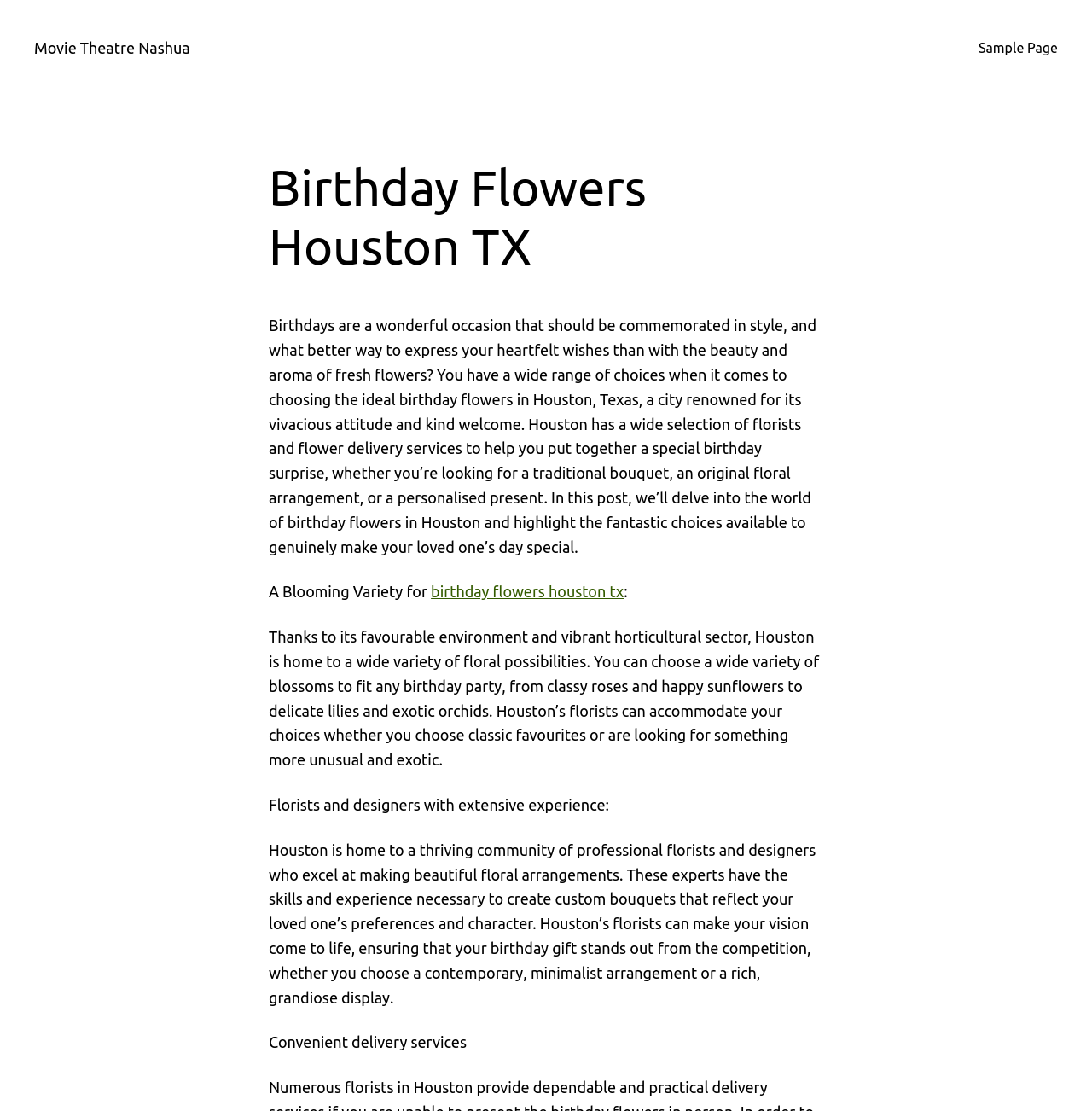Respond to the question with just a single word or phrase: 
What is the tone of the webpage content?

Informative